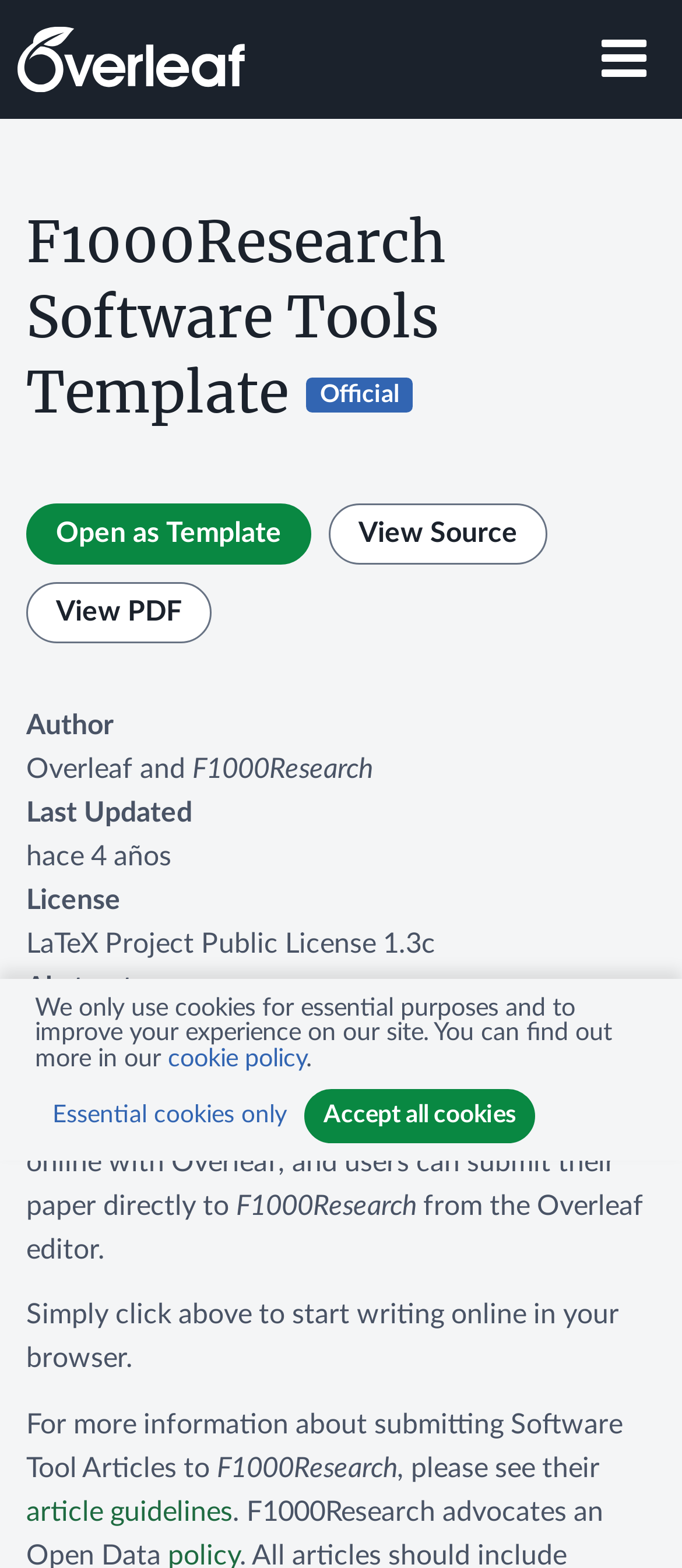Detail the webpage's structure and highlights in your description.

The webpage is a template for authors submitting Software Tool Articles to F1000Research, designed for easy editing online with Overleaf. At the top right corner, there is a button to toggle navigation. On the top left, there is a link to Overleaf, an online LaTeX editor. 

Below the Overleaf link, there is a heading that reads "F1000Research Software Tools Template". To the right of the heading, the text "Official" is displayed. Underneath the heading, there are three links: "Open as Template", "View Source", and "View PDF". 

Further down, there is a section with information about the author, the last update, and the license, which is LaTeX Project Public License 1.3c. 

The main content of the page is an abstract, which describes the template's purpose and how it can be used. The abstract is divided into several paragraphs, with links to F1000Research and its article guidelines. 

At the bottom of the page, there is a notice about cookies, with a link to the cookie policy and two buttons to manage cookie preferences: "Essential cookies only" and "Accept all cookies".